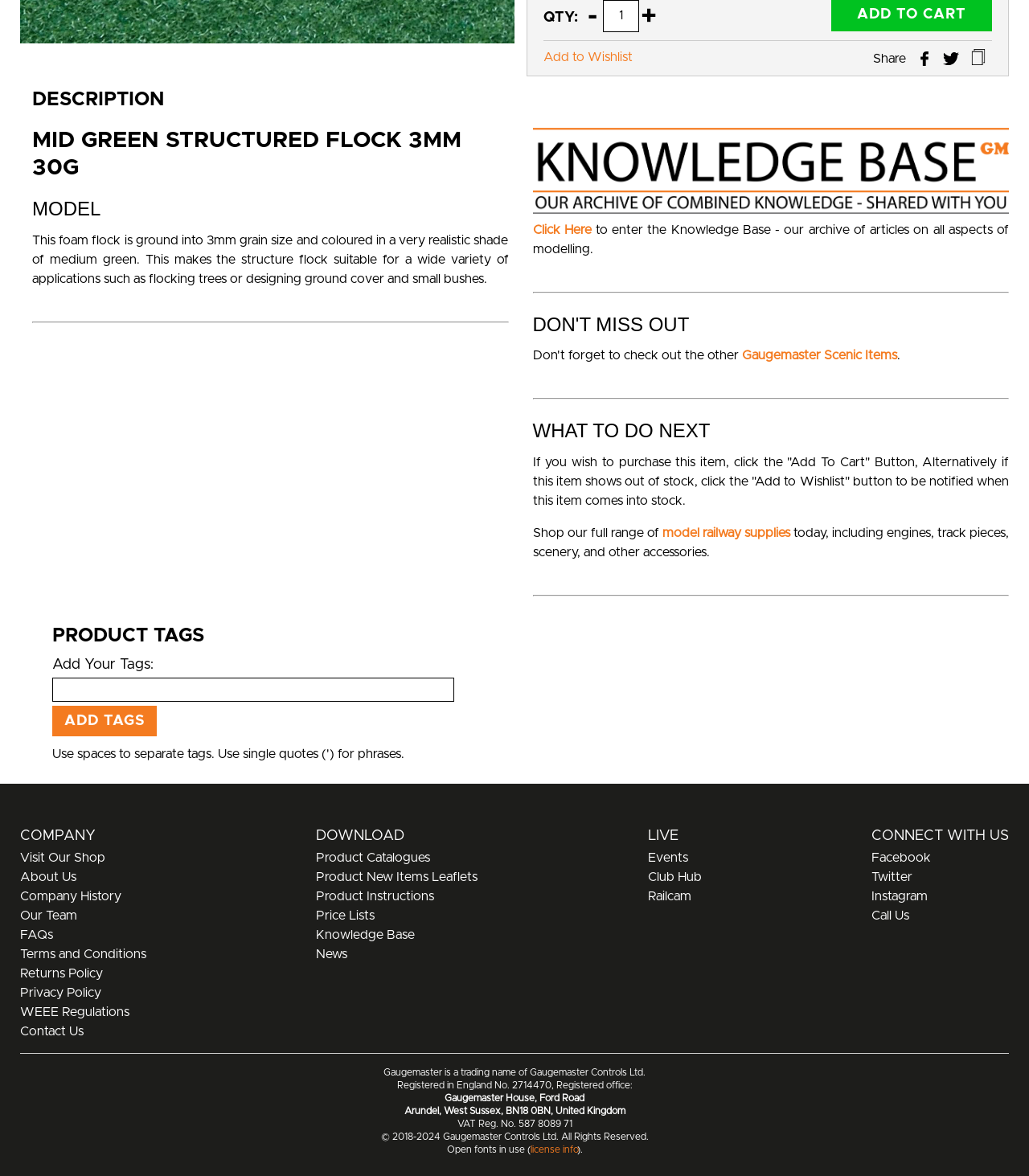Locate the UI element described as follows: "model railway supplies". Return the bounding box coordinates as four float numbers between 0 and 1 in the order [left, top, right, bottom].

[0.644, 0.448, 0.768, 0.459]